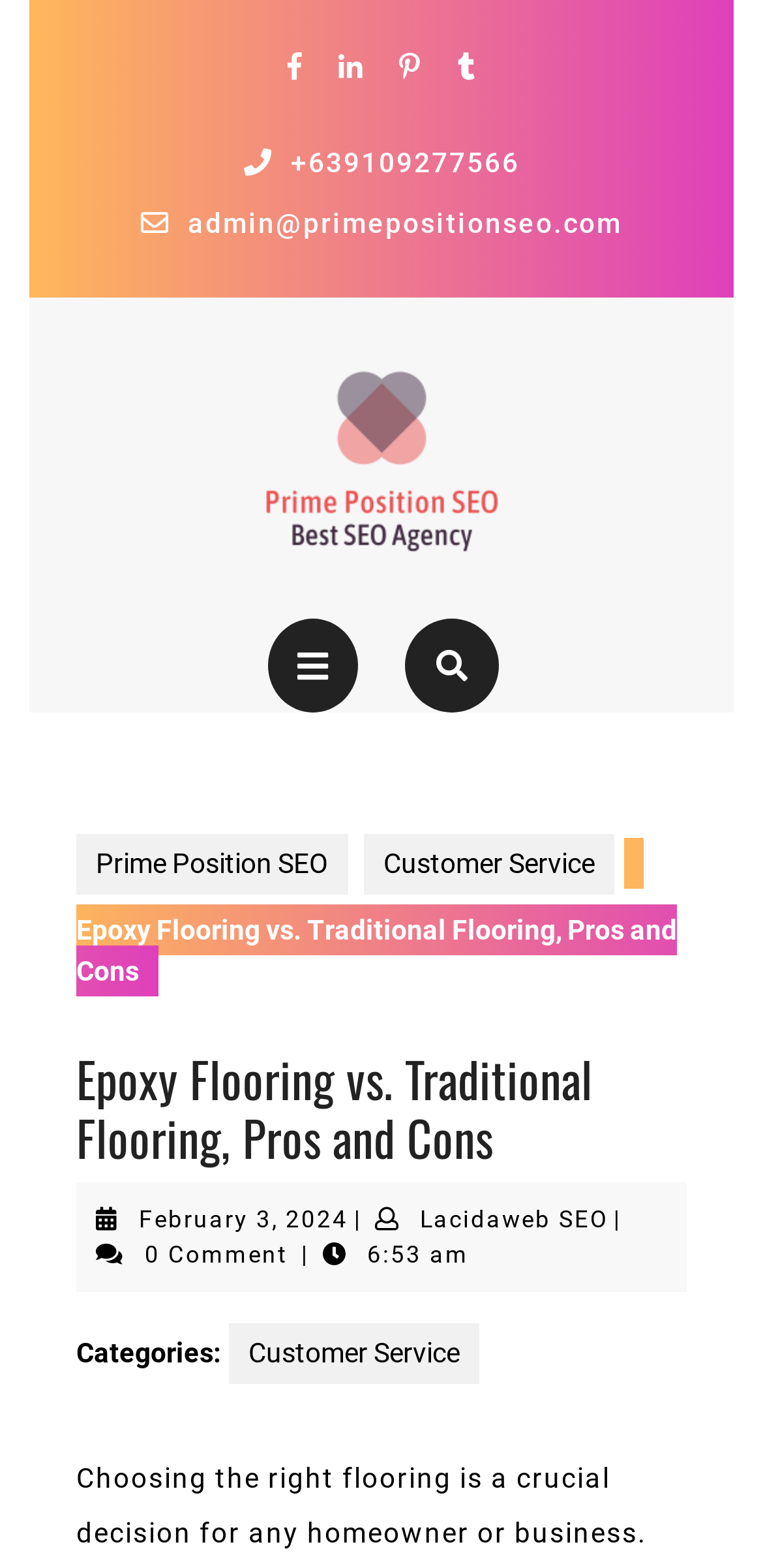Find the bounding box of the UI element described as: "Current Events". The bounding box coordinates should be given as four float values between 0 and 1, i.e., [left, top, right, bottom].

None